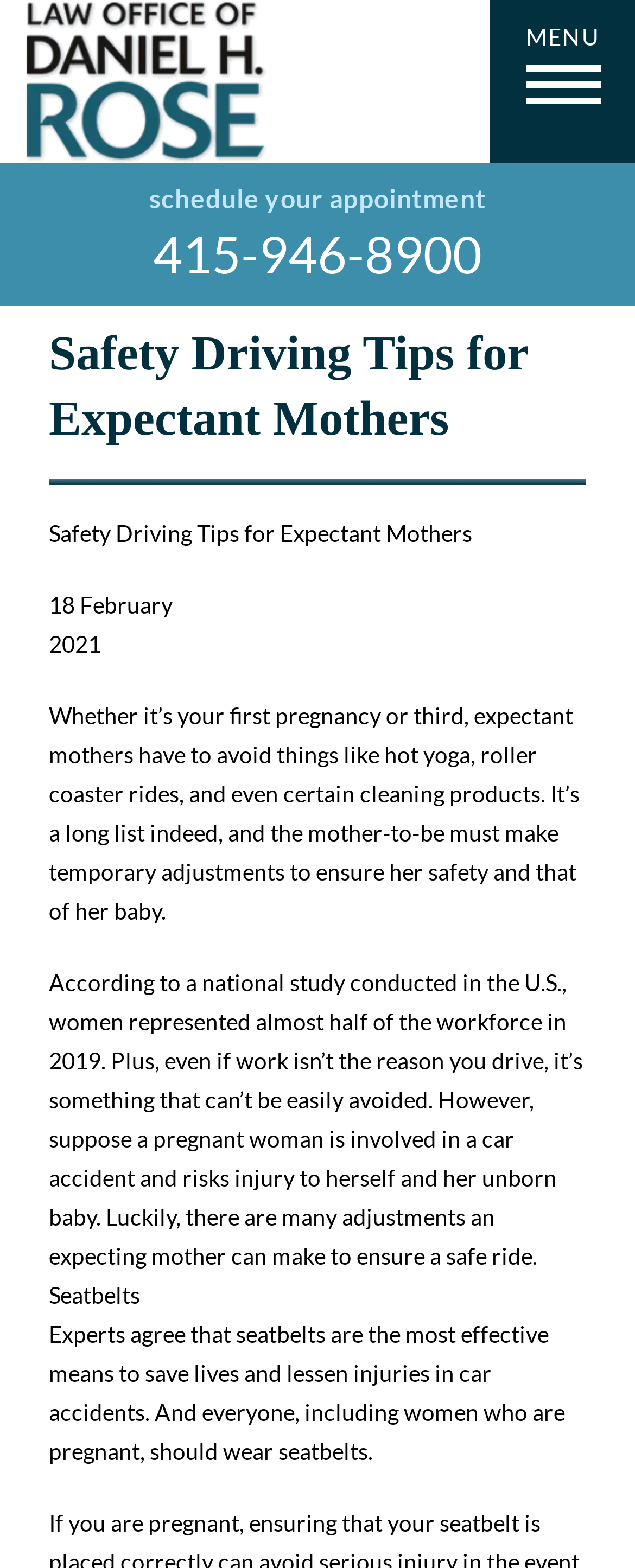What percentage of the workforce did women represent in 2019?
With the help of the image, please provide a detailed response to the question.

The answer can be found in the article, where it is mentioned that according to a national study conducted in the U.S., women represented almost half of the workforce in 2019.